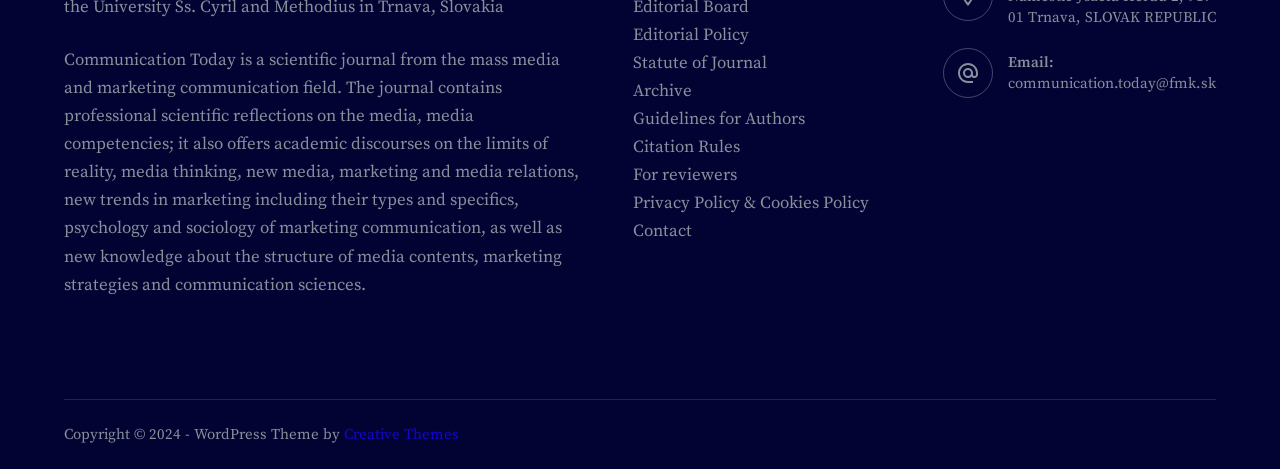Please provide a comprehensive response to the question below by analyzing the image: 
What is the email address of the journal?

The email address of the journal can be found by looking at the link element with ID 398, which is 'communication.today@fmk.sk'.